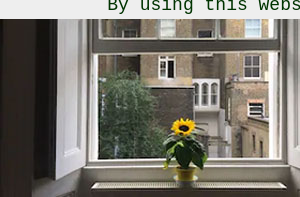Respond with a single word or phrase:
What is the purpose of the sunflower in the small yellow pot?

To add a cheerful element